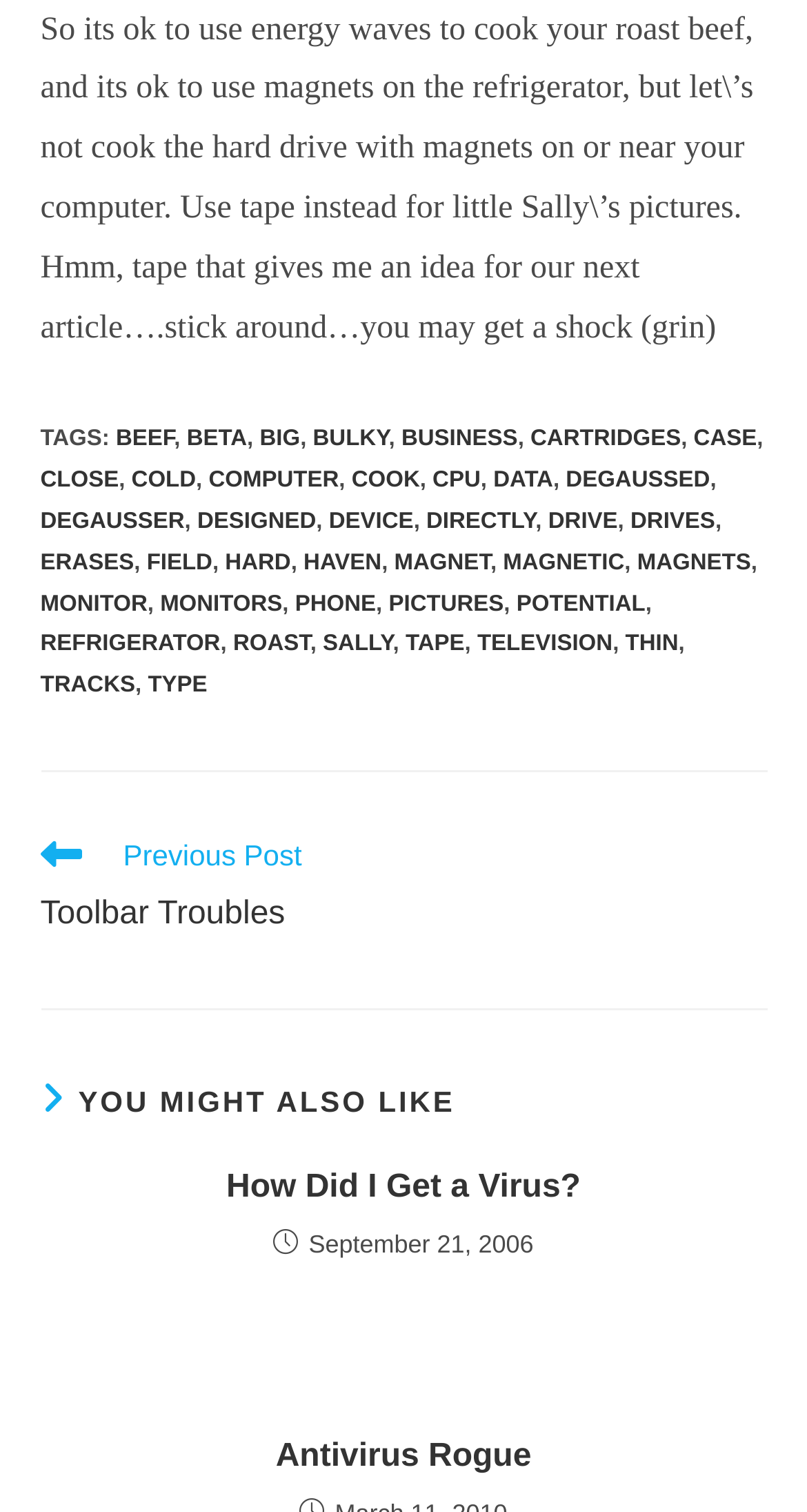Find the bounding box coordinates of the element you need to click on to perform this action: 'Go to the previous post 'Toolbar Troubles''. The coordinates should be represented by four float values between 0 and 1, in the format [left, top, right, bottom].

[0.05, 0.552, 0.95, 0.625]